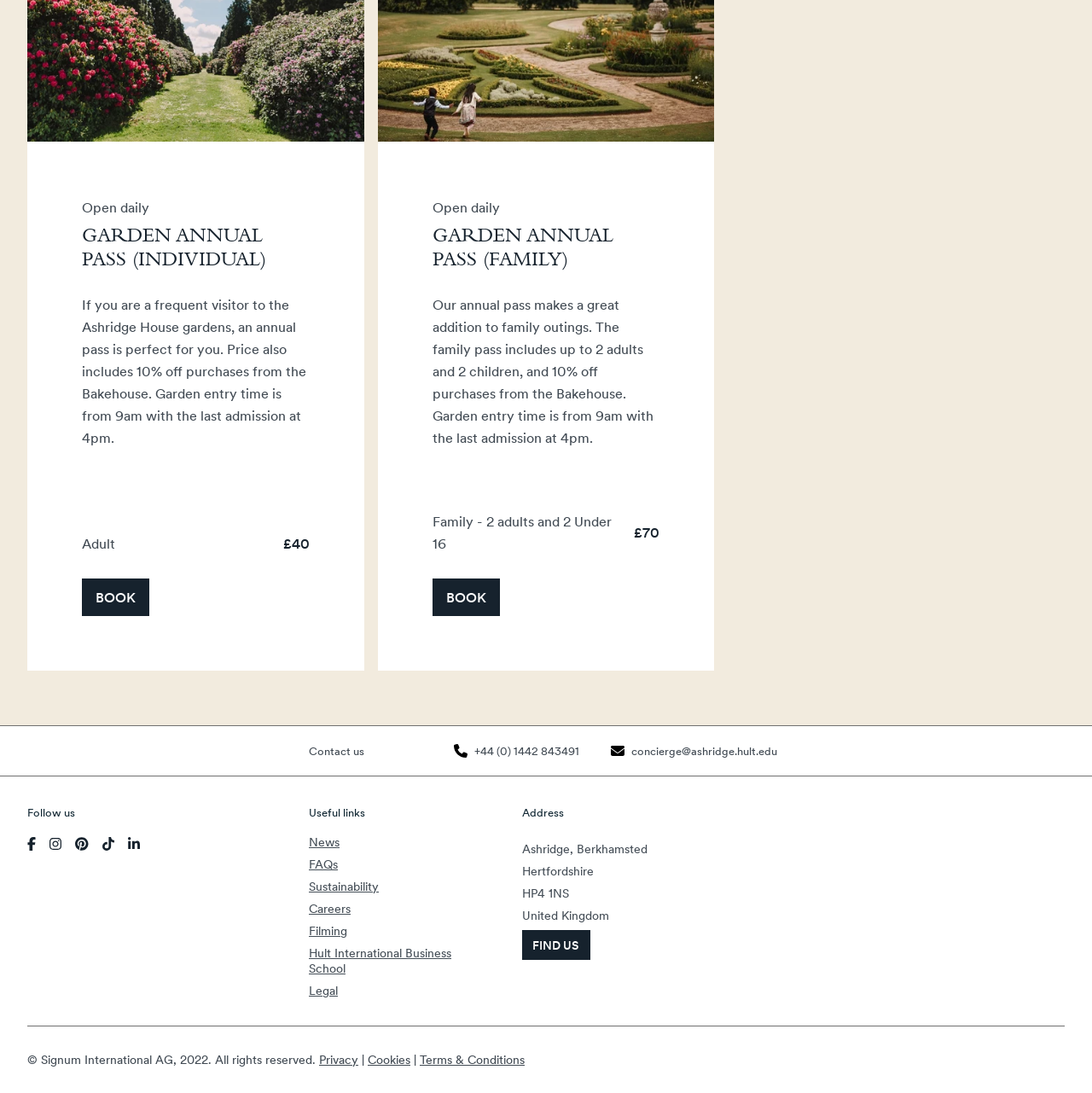Pinpoint the bounding box coordinates for the area that should be clicked to perform the following instruction: "Contact us".

[0.283, 0.68, 0.334, 0.694]